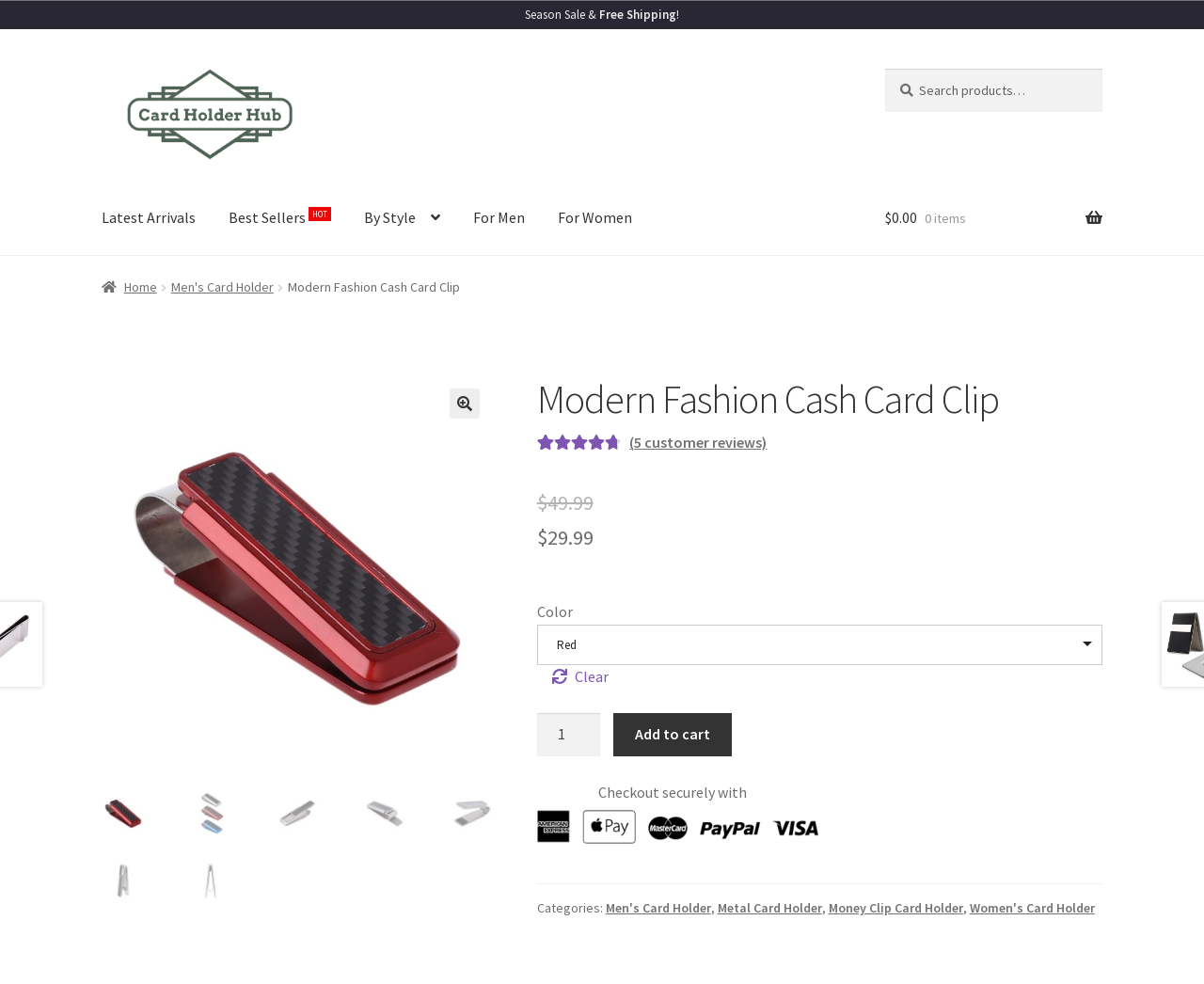How many customer reviews are there for this product?
Refer to the image and provide a detailed answer to the question.

I found the number of customer reviews by looking at the product information section, where it says '(5 customer reviews)' next to the rating.